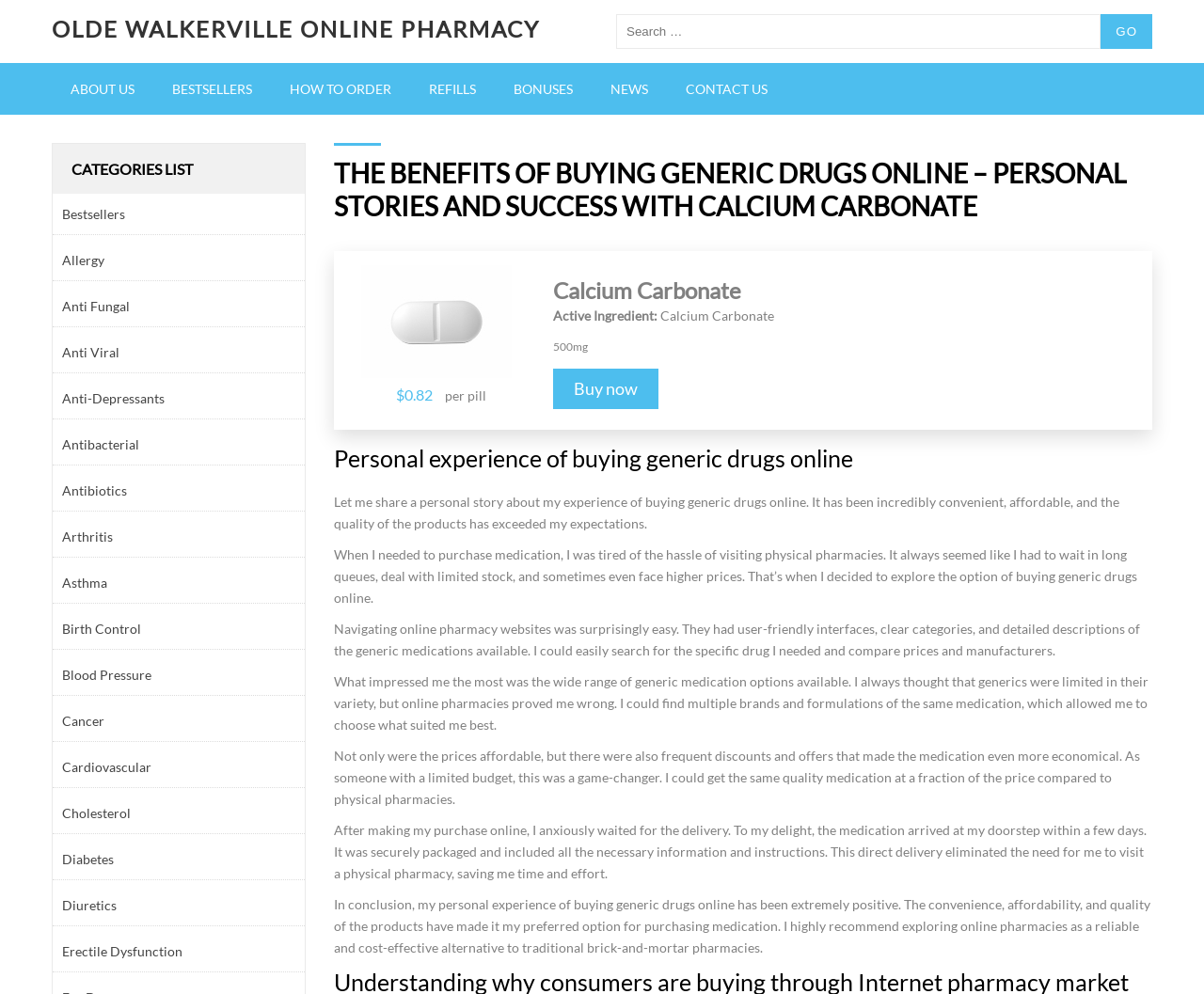Provide a thorough description of the webpage's content and layout.

The webpage is about the benefits of buying generic drugs online, with a focus on personal stories and success with Calcium Carbonate. At the top, there is a navigation menu with links to "OLDE WALKERVILLE ONLINE PHARMACY", "ABOUT US", "BESTSELLERS", "HOW TO ORDER", "REFILLS", "BONUSES", "NEWS", and "CONTACT US". 

Below the navigation menu, there is a search box with a "GO" button to the right. 

The main content of the webpage is divided into two sections. The first section is about Calcium Carbonate, with an image of the drug, its price ($0.82 per pill), and a description of its active ingredient and dosage (500mg). There is also a "Buy now" link. 

The second section is a personal story about buying generic drugs online. The story is divided into several paragraphs, describing the convenience, affordability, and quality of the products. The author shares their experience of navigating online pharmacy websites, finding a wide range of generic medication options, and receiving their medication at their doorstep. 

To the right of the main content, there is a list of categories, including "Bestsellers", "Allergy", "Anti Fungal", "Anti Viral", and many others.